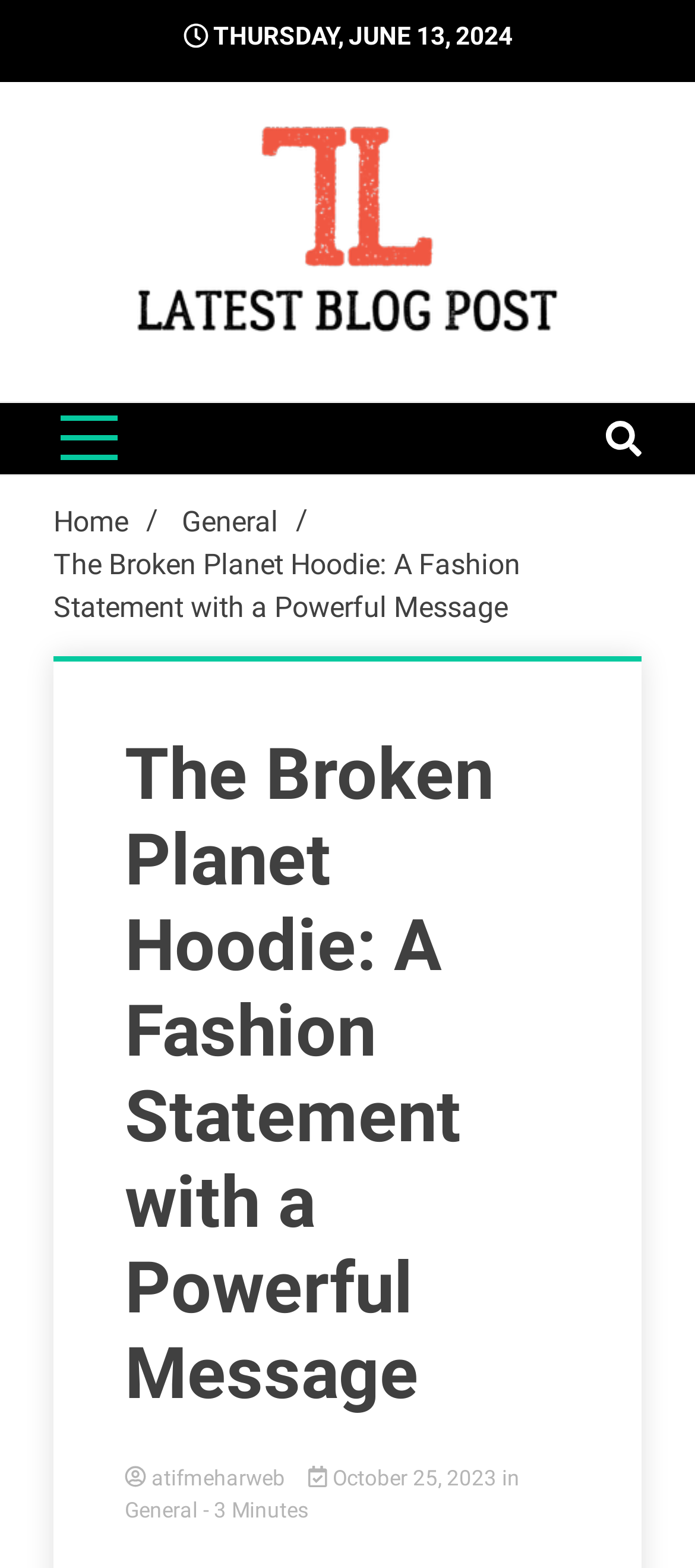Offer a detailed account of what is visible on the webpage.

The webpage appears to be a blog post about a fashion statement with a powerful message, specifically the "Broken Planet Hoodie". At the top of the page, there is a date "THURSDAY, JUNE 13, 2024" and a link to the latest blog post. Below this, there is a heading "LatestBlogPost" with a link to the same title. 

To the right of the heading, there is a list of categories "SEO | Sports | Eduation | Tech". There are two buttons, one on the left and one on the right, but their purposes are not specified. 

Below these elements, there is a navigation section with breadcrumbs, showing the path "Home / General / The Broken Planet Hoodie: A Fashion Statement with a Powerful Message". 

The main content of the page is a header section with the title "The Broken Planet Hoodie: A Fashion Statement with a Powerful Message". Within this section, there is a heading with the same title, followed by links to the author's website and the publication date "October 25, 2023". There is also a category link "General" and a generic element indicating the estimated reading time of the article, which is 3 minutes.